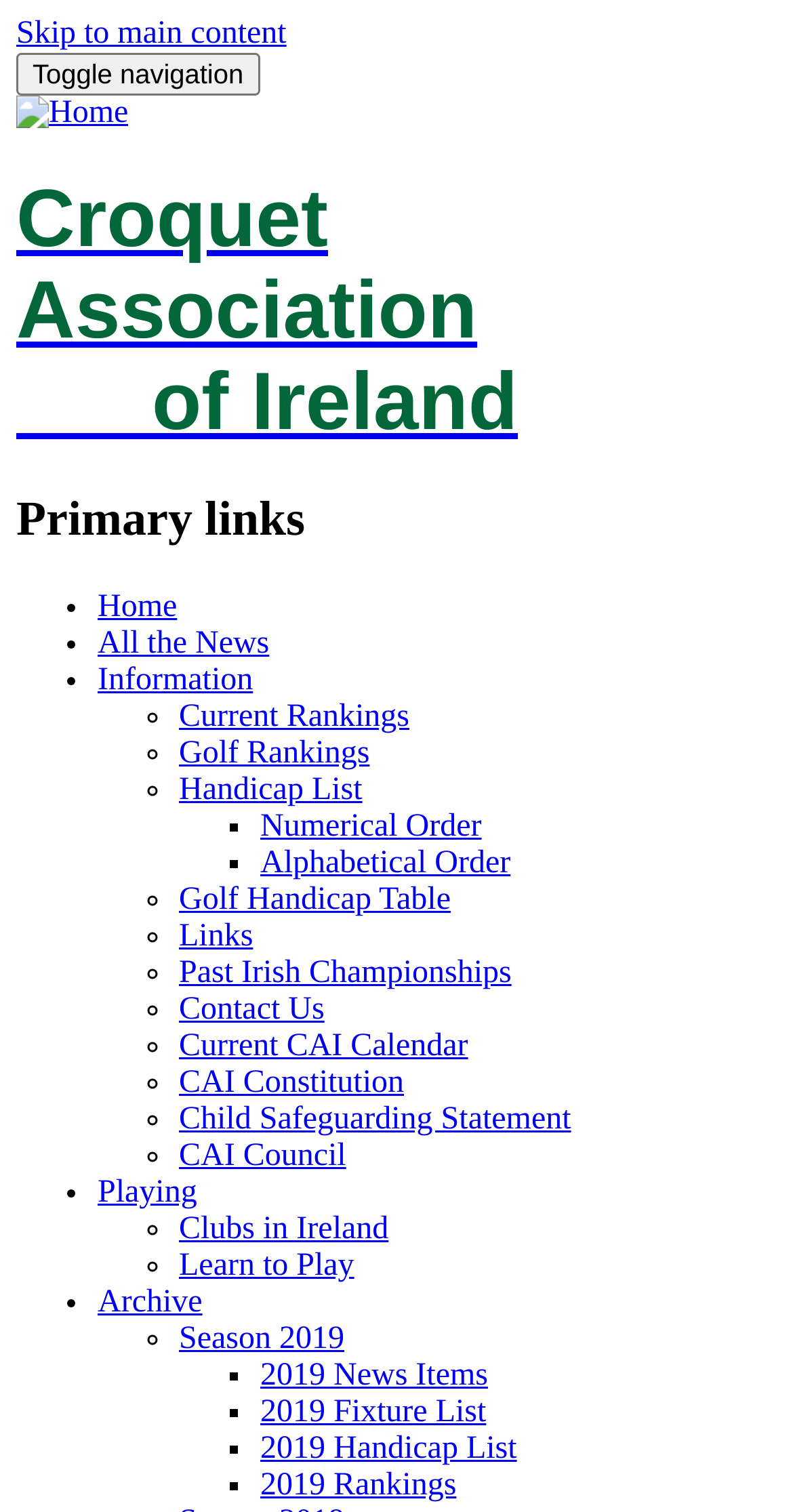Detail the features and information presented on the webpage.

The webpage is about the Croquet Association of Ireland, specifically focusing on the Spain-Ireland GC Match 2023. At the top-left corner, there is a link to "Skip to main content" and a button to "Toggle navigation". Below these elements, there is a heading with the title "Croquet Association of Ireland" accompanied by an image of a home icon.

On the top-right side, there is a primary navigation menu with links to "Home", "All the News", "Information", and other submenus. The main content area is divided into sections, each with a list of links and list markers (•, ◦, ■) that indicate the type of content.

The first section has links to "Current Rankings", "Golf Rankings", "Handicap List", and other related topics. The second section has links to "Numerical Order", "Alphabetical Order", "Golf Handicap Table", and other related topics. The third section has links to "Links", "Past Irish Championships", "Contact Us", and other related topics.

Further down the page, there are more sections with links to "Current CAI Calendar", "CAI Constitution", "Child Safeguarding Statement", and other related topics. The page also has links to "Playing", "Clubs in Ireland", "Learn to Play", and "Archive" sections.

At the bottom of the page, there are links to archived content from 2019, including news items, fixture lists, handicap lists, and rankings. Overall, the webpage provides a comprehensive overview of the Croquet Association of Ireland and its activities, with a focus on the Spain-Ireland GC Match 2023.